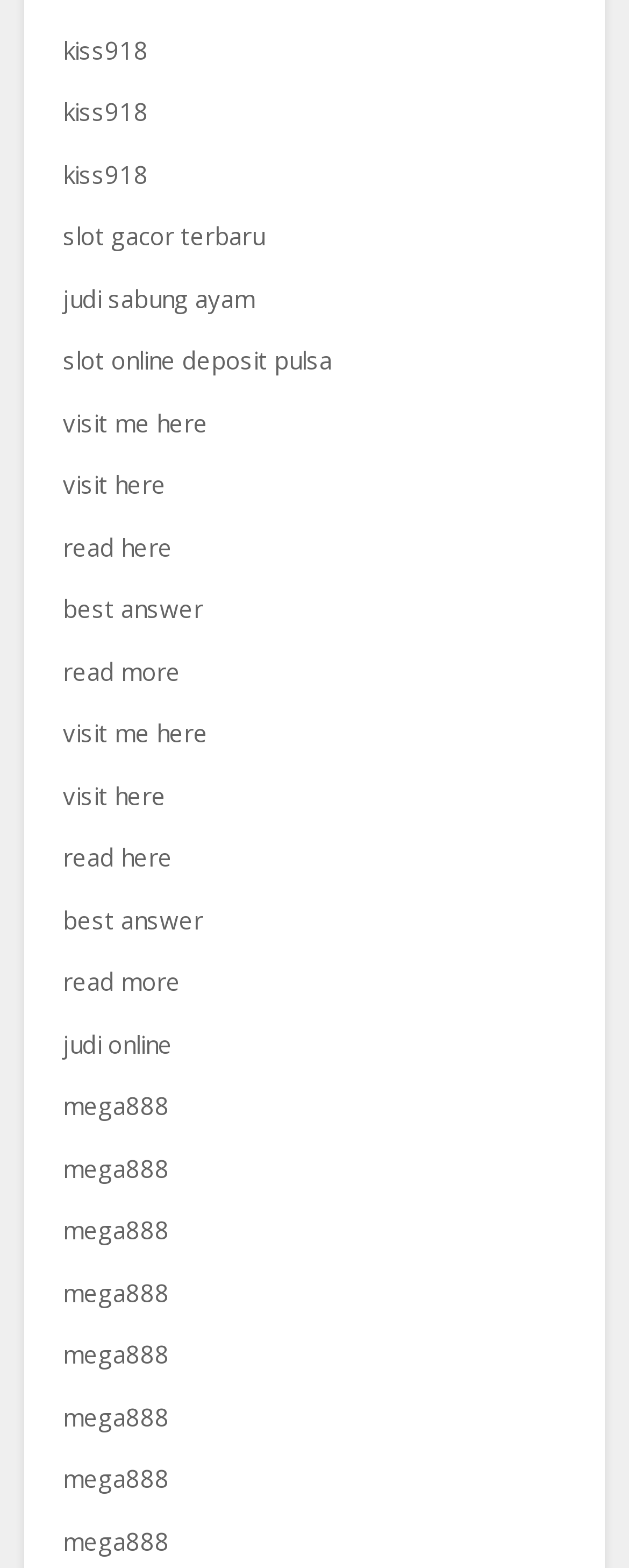Bounding box coordinates are specified in the format (top-left x, top-left y, bottom-right x, bottom-right y). All values are floating point numbers bounded between 0 and 1. Please provide the bounding box coordinate of the region this sentence describes: read here

[0.1, 0.339, 0.274, 0.359]